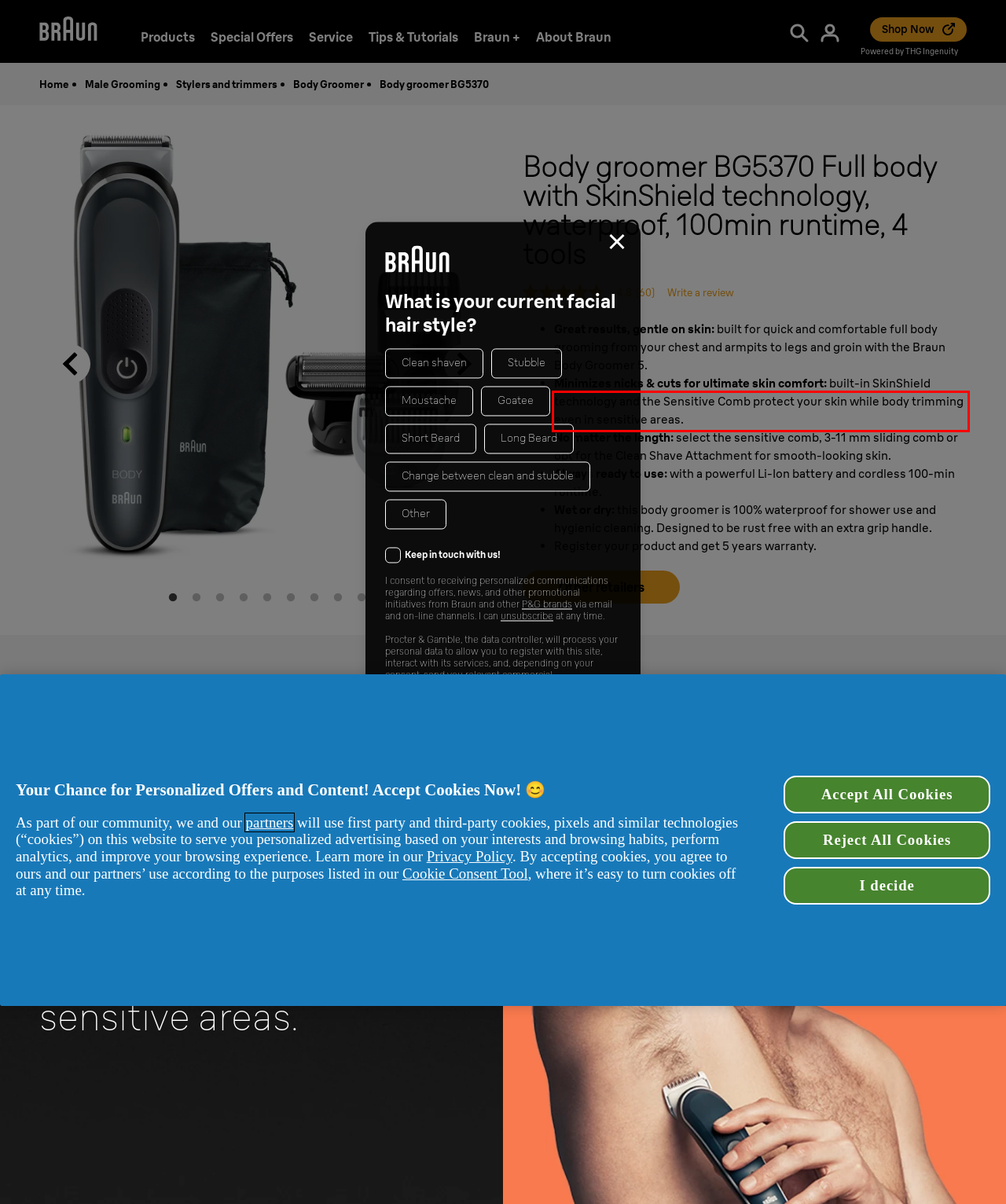Analyze the screenshot of the webpage that features a red bounding box and recognize the text content enclosed within this red bounding box.

No matter the length: select the sensitive comb, 3-11 mm sliding comb or opt for the Clean Shave Attachment for smooth-looking skin.